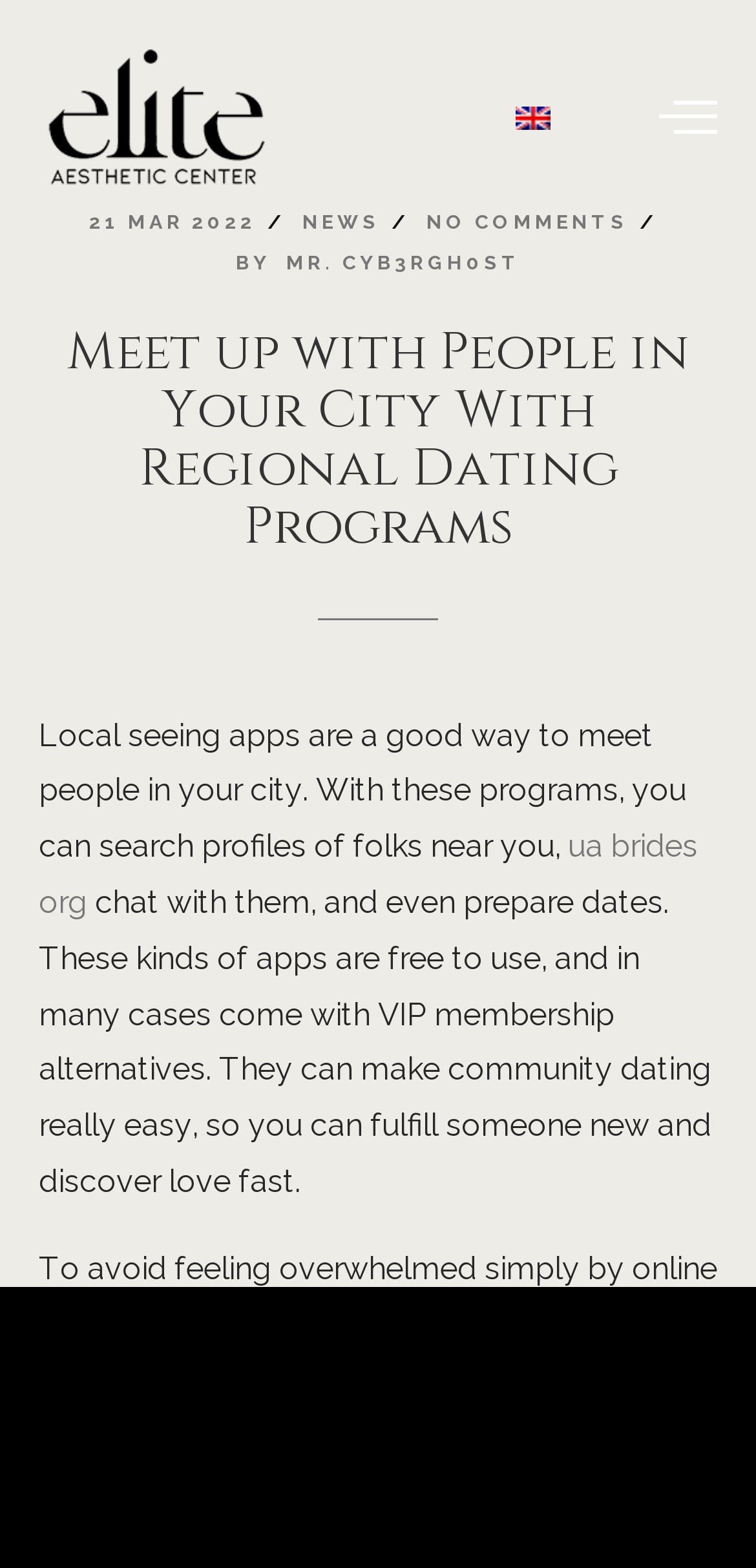Construct a thorough caption encompassing all aspects of the webpage.

The webpage appears to be a blog post or article about regional dating programs. At the top left, there is a logo of "Elite Aesthetic Center" which is also a clickable link. Below the logo, there is a header section with several links, including a date "21 MAR 2022", a "NEWS" section, and a "NO COMMENTS" section. To the right of these links, there is a byline "BY" followed by the author's name "MR. CYB3RGH0ST".

The main content of the webpage is a heading that reads "Meet up with People in Your City With Regional Dating Programs" which spans almost the entire width of the page. Below the heading, there is a block of text that describes the benefits of using local dating apps to meet people in your city. The text mentions that these apps allow you to search profiles, chat with others, and even plan dates. There is also a link to "ua brides org" within the text.

At the top right, there is a language selection link "English" which is accompanied by a small flag icon. Overall, the webpage has a simple layout with a focus on the main article content.